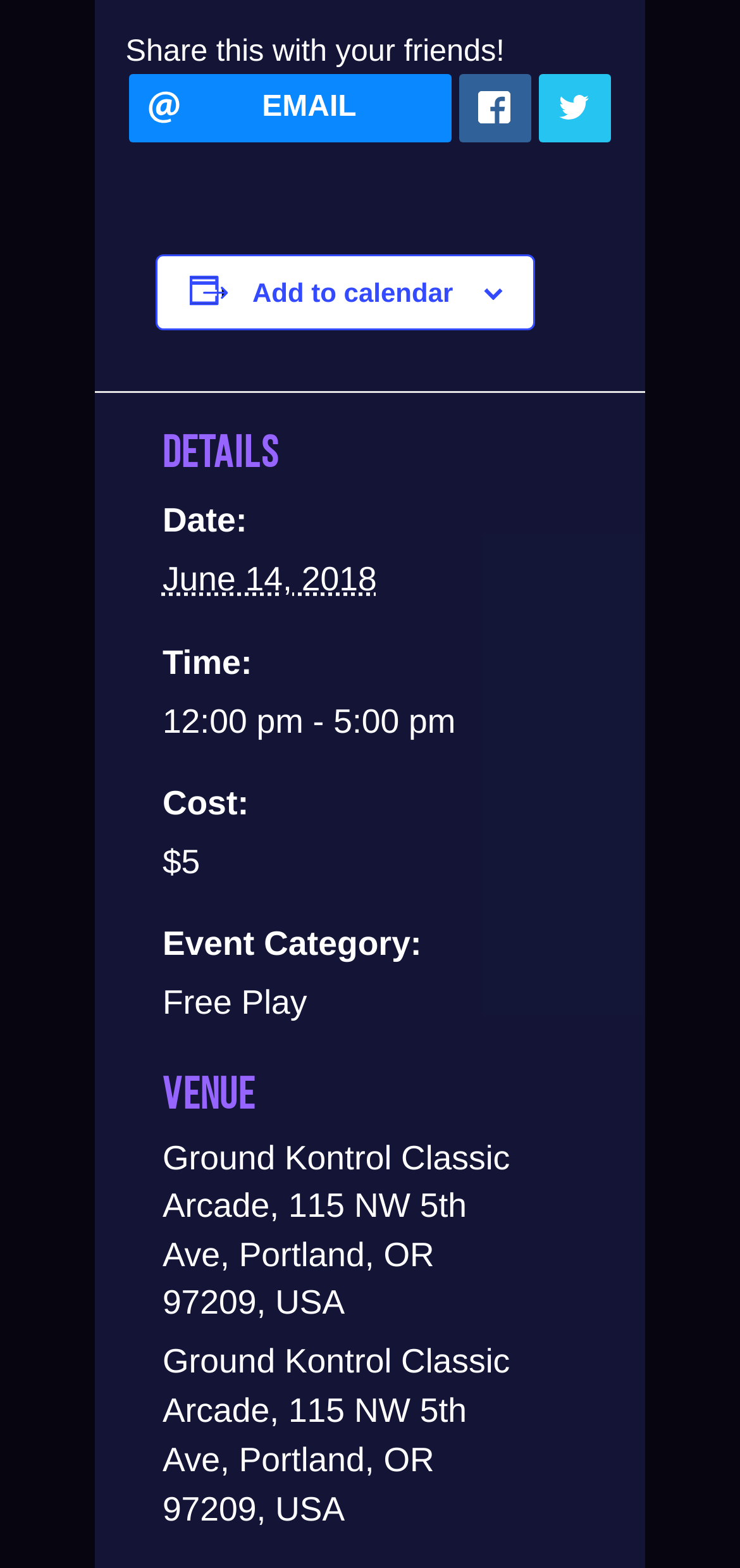Identify the bounding box for the element characterized by the following description: "Add to calendar".

[0.341, 0.176, 0.612, 0.196]